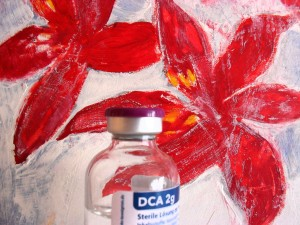Answer succinctly with a single word or phrase:
What is DCA explored for?

Cancer therapy